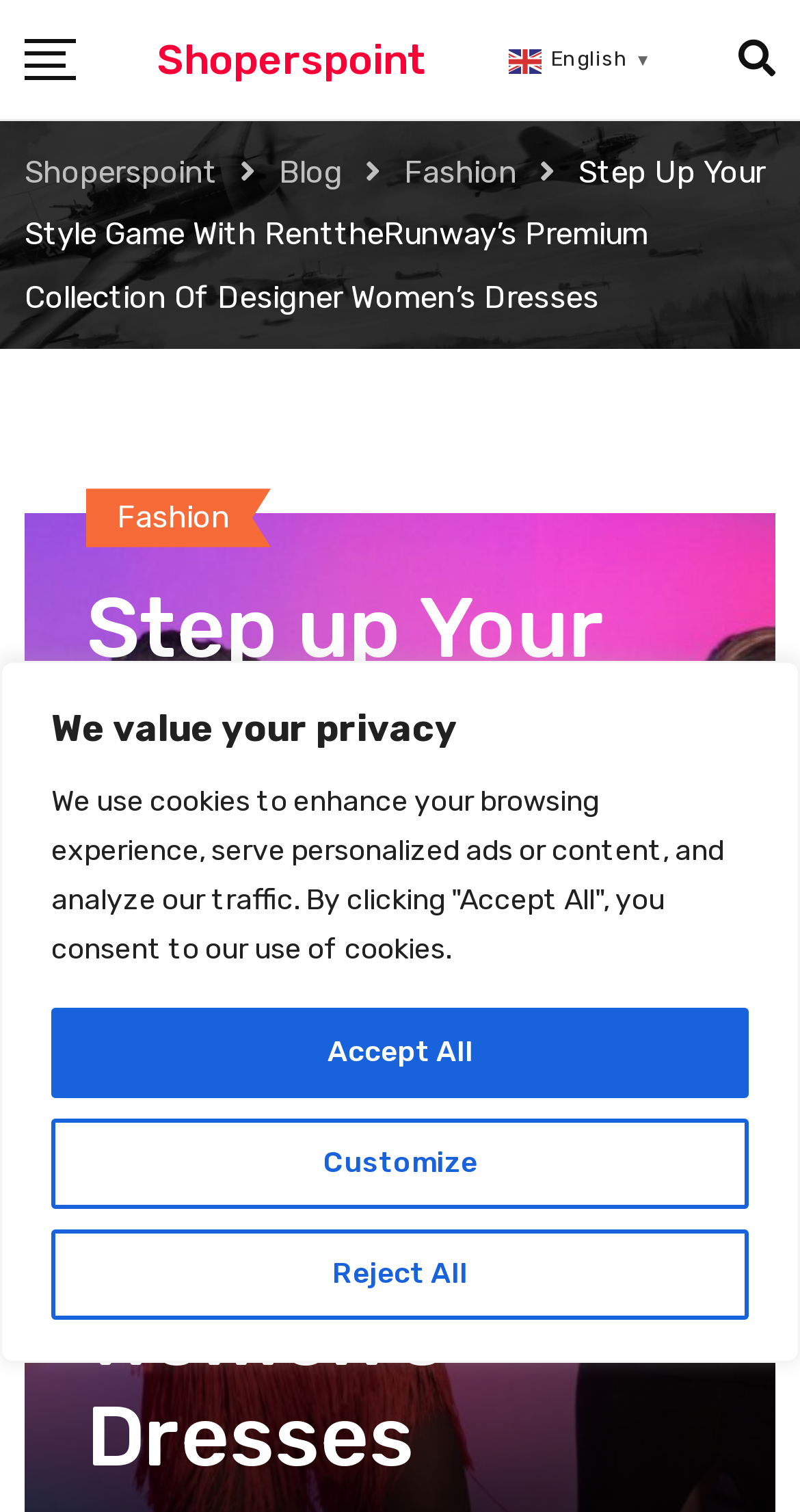Offer a meticulous description of the webpage's structure and content.

Here is the detailed description of the webpage:

At the top left of the page, there is a link to "Shoperspoint" and a language selection option "en English" with a small flag icon next to it. To the right of these elements, there is a search icon represented by a magnifying glass symbol.

Below these elements, there is a horizontal navigation menu with three links: "Shoperspoint", "Blog", and "Fashion". 

Further down, there is a prominent heading that reads "Step up Your Style Game with RenttheRunway’s Premium Collection of Designer Women’s Dresses". This heading spans almost the entire width of the page.

At the bottom left of the page, there is a notice about cookies and privacy, which includes a brief description of how the website uses cookies and three buttons: "Customize", "Reject All", and "Accept All".